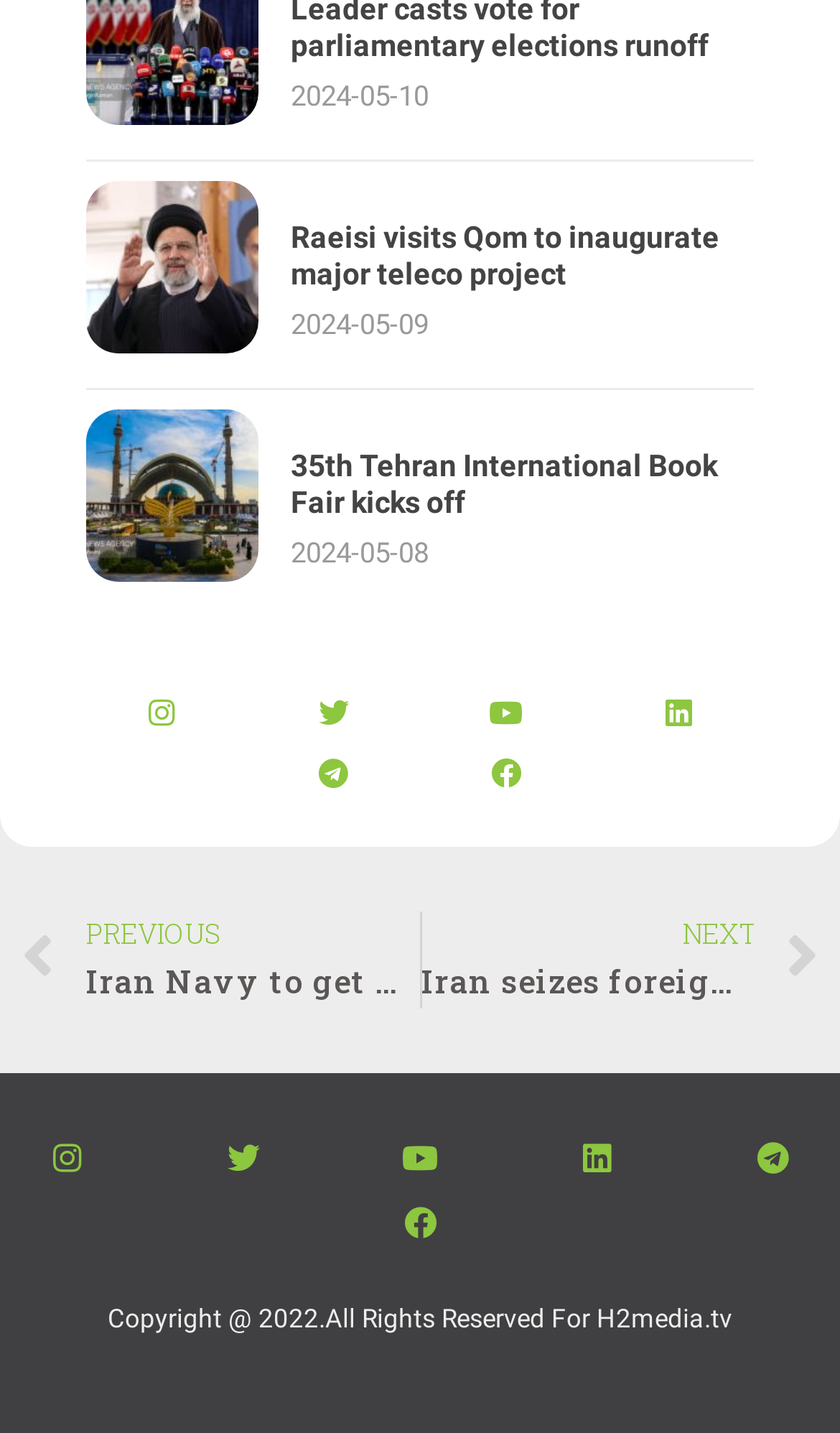Find the bounding box coordinates for the area that must be clicked to perform this action: "Visit Raeisi visits Qom to inaugurate major teleco project".

[0.103, 0.224, 0.308, 0.252]